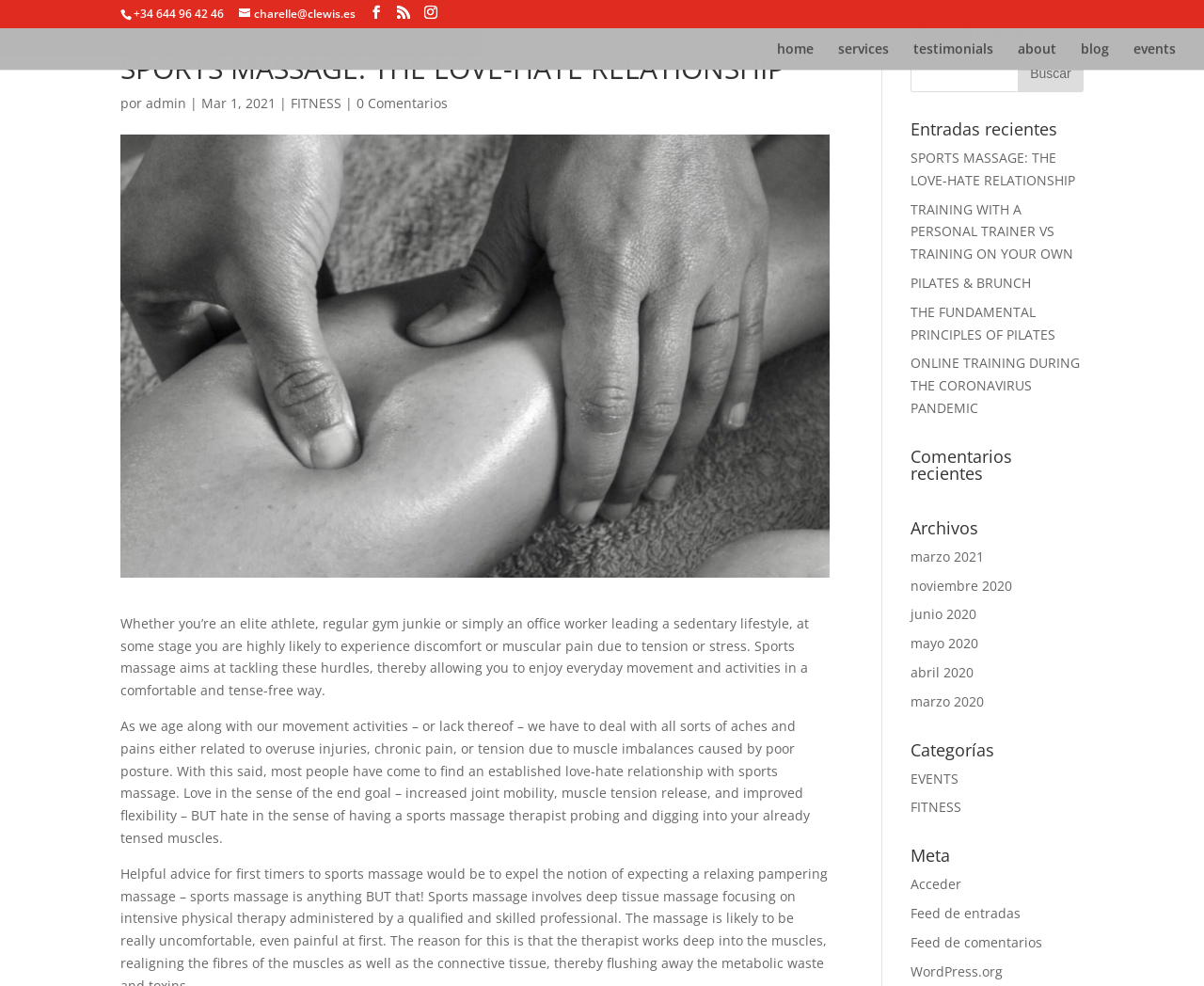Provide the bounding box coordinates of the HTML element this sentence describes: "SPORTS MASSAGE: THE LOVE-HATE RELATIONSHIP".

[0.756, 0.151, 0.893, 0.192]